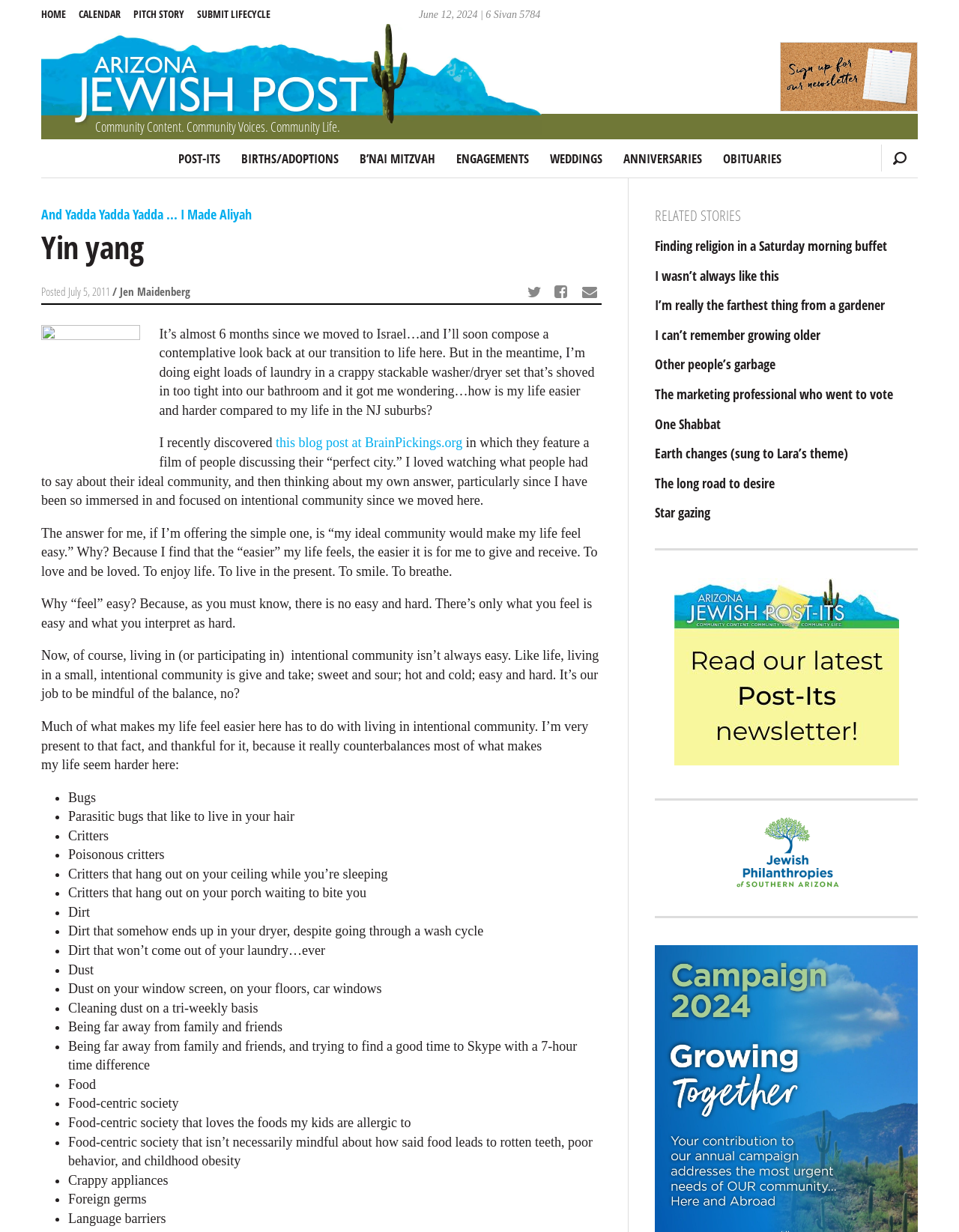Locate the bounding box of the UI element defined by this description: "alt="visit jfsa.org" title="JFSA.org"". The coordinates should be given as four float numbers between 0 and 1, formatted as [left, top, right, bottom].

[0.749, 0.65, 0.891, 0.744]